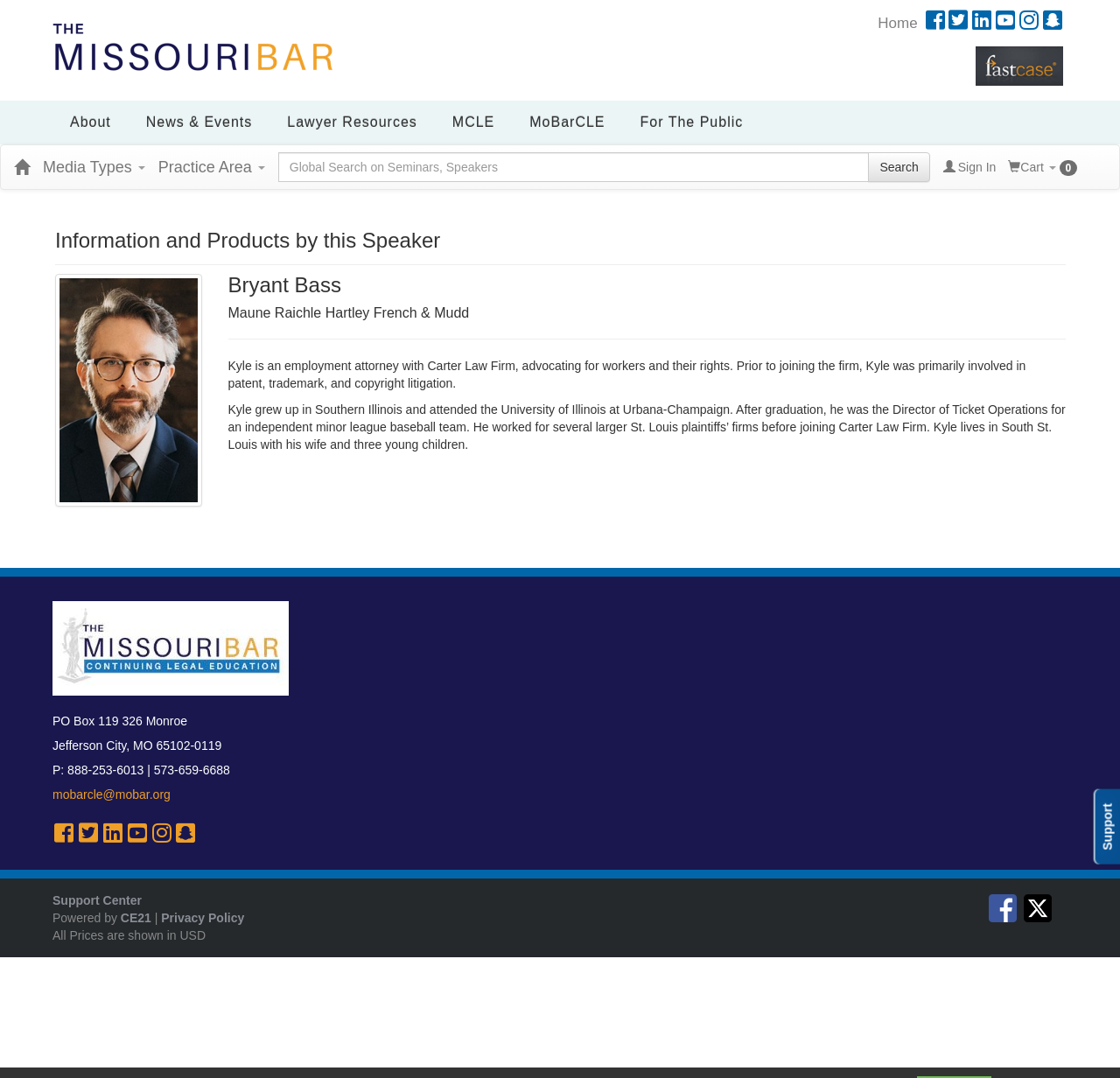Generate a comprehensive description of the webpage.

This webpage is about Bryant Bass, a speaker from The Missouri Bar, offering products and seminars. At the top left, there is a logo image with a link to the homepage. On the top right, there are several social media links, including Facebook and Twitter, represented by icons. 

Below the logo, there is a navigation menu with links to "Home", "About", "News & Events", "Lawyer Resources", "MCLE", "MoBarCLE", and "For The Public". 

On the left side, there is a secondary navigation menu with links to "Home", "Media Types", and "Practice Area". Below this menu, there is a search bar with a textbox and a "Search" button.

The main content of the page is divided into two sections. The top section has a heading "Information and Products by this Speaker" and displays information about Bryant Bass, including his name, company, and a brief biography. 

The bottom section has the speaker's contact information, including a mailing address, phone numbers, and an email address. There are also links to the Support Center, Privacy Policy, and a powered-by statement. At the very bottom, there is a note stating that all prices are shown in USD.